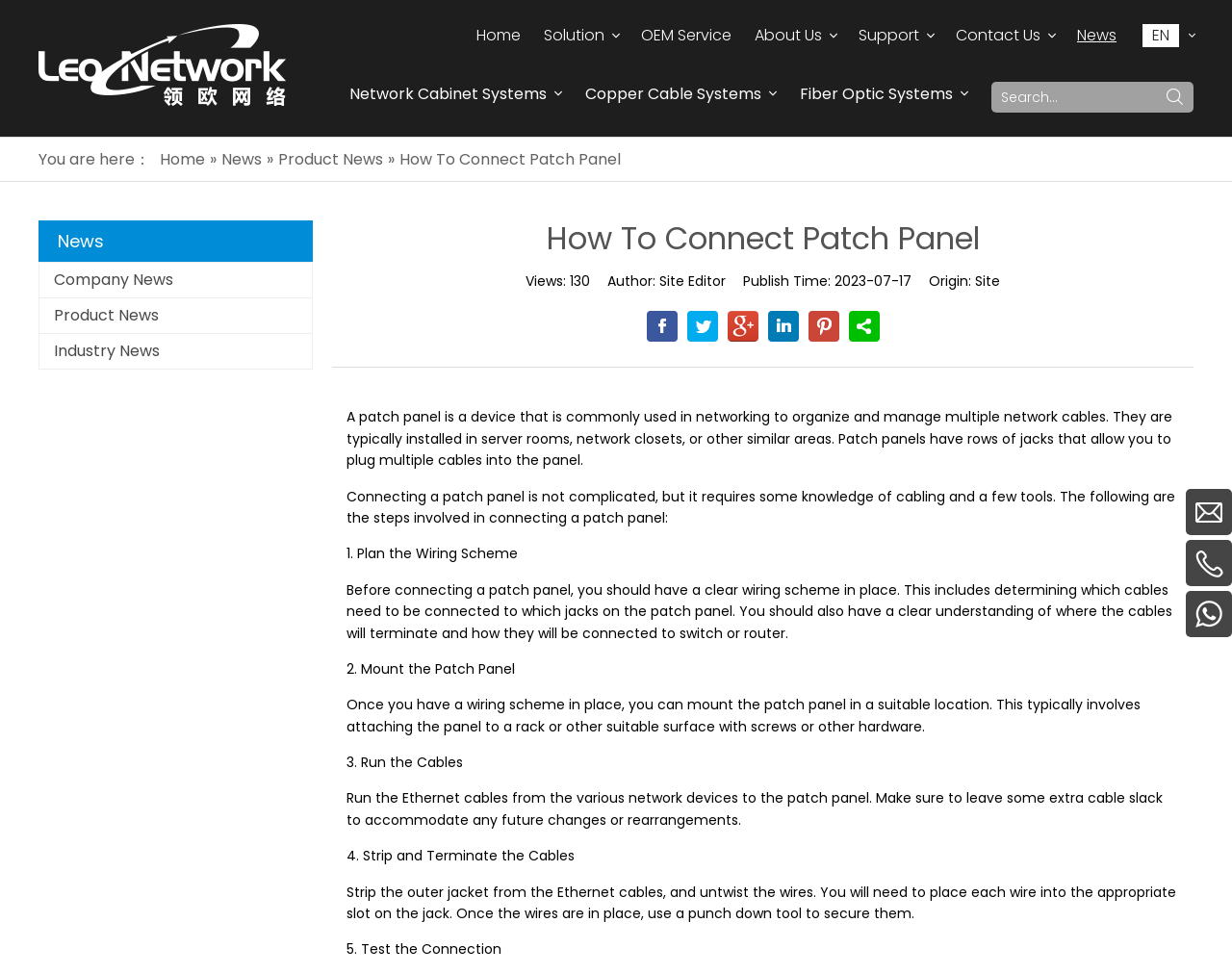What is the purpose of a patch panel? From the image, respond with a single word or brief phrase.

To organize and manage multiple network cables